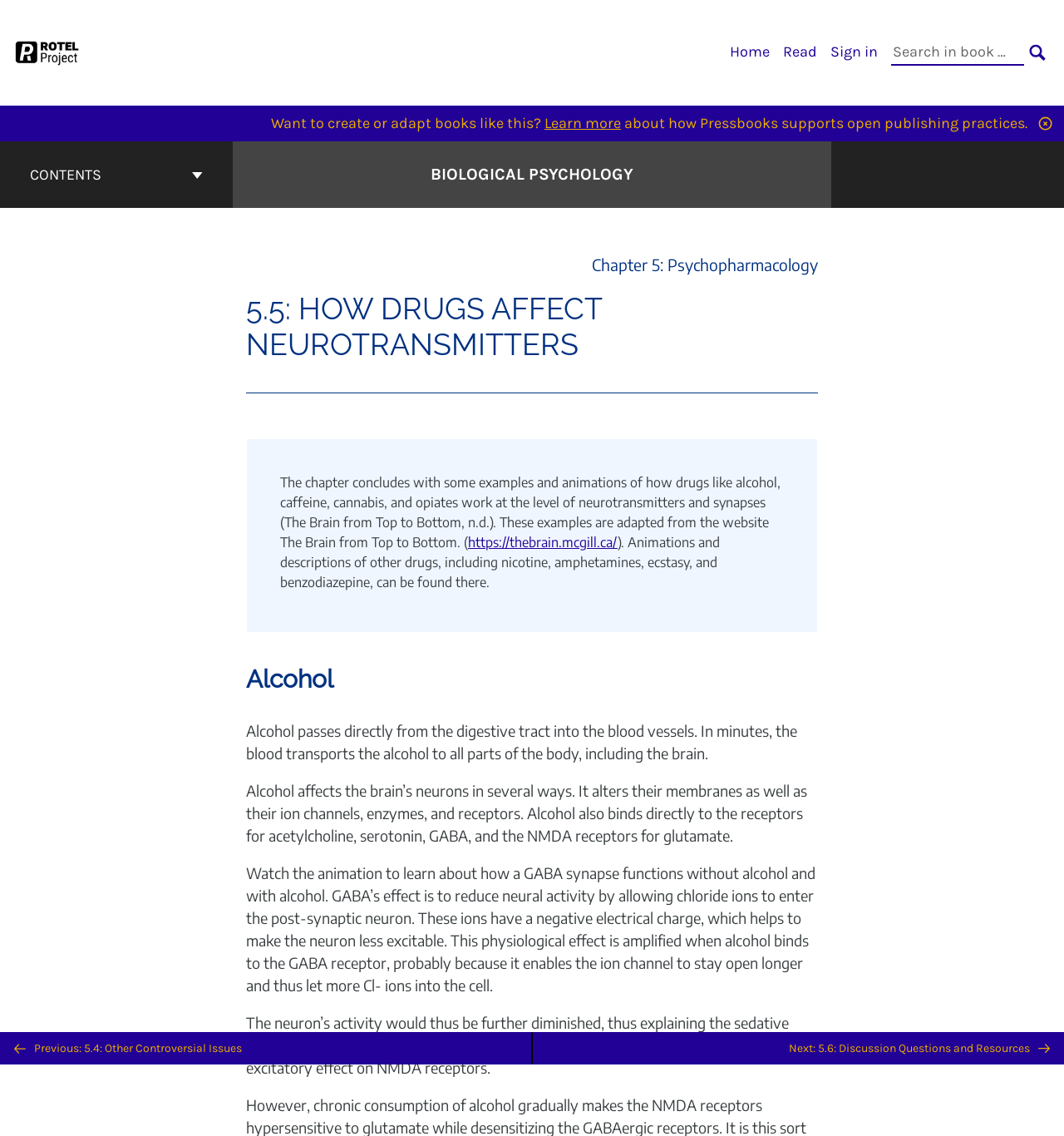Please identify the bounding box coordinates of the clickable area that will allow you to execute the instruction: "Go to the cover page of Biological Psychology".

[0.405, 0.143, 0.595, 0.165]